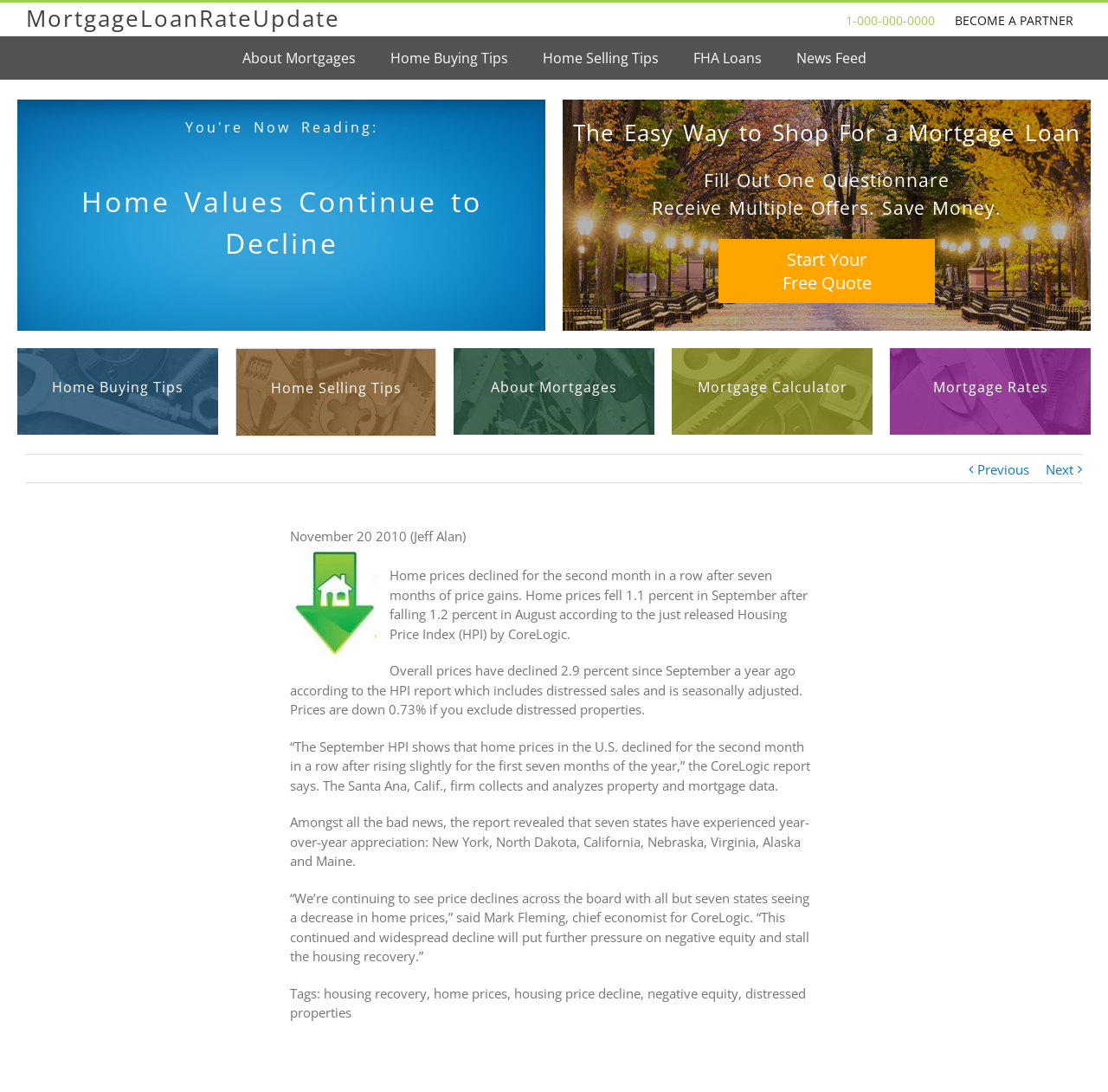Summarize the webpage with a detailed and informative caption.

The webpage is a news article about home values declining, with a focus on mortgage rates and loans. At the top, there is a navigation menu with five main categories: "About Mortgages", "Home Buying Tips", "Home Selling Tips", "FHA Loans", and "News Feed". Below the navigation menu, there is a prominent header that reads "Home Values Continue to Decline".

On the left side of the page, there are several links and buttons, including a link to "MortgageLoanRateUpdate", a phone number "1-000-000-0000", and a "BECOME A PARTNER" link. There is also a section with four links: "Home Buying Tips", "Home Selling Tips", "About Mortgages", and "Mortgage Calculator".

The main article is located in the center of the page, with a title "Home Values Continue to Decline" and a subheading "November 20 2010 (Jeff Alan)". The article includes an image related to home prices, followed by several paragraphs of text discussing the decline in home prices, including statistics and quotes from a CoreLogic report. The article also mentions that seven states have experienced year-over-year appreciation in home prices.

At the bottom of the page, there are two links for navigating to previous and next articles, labeled with arrow icons.